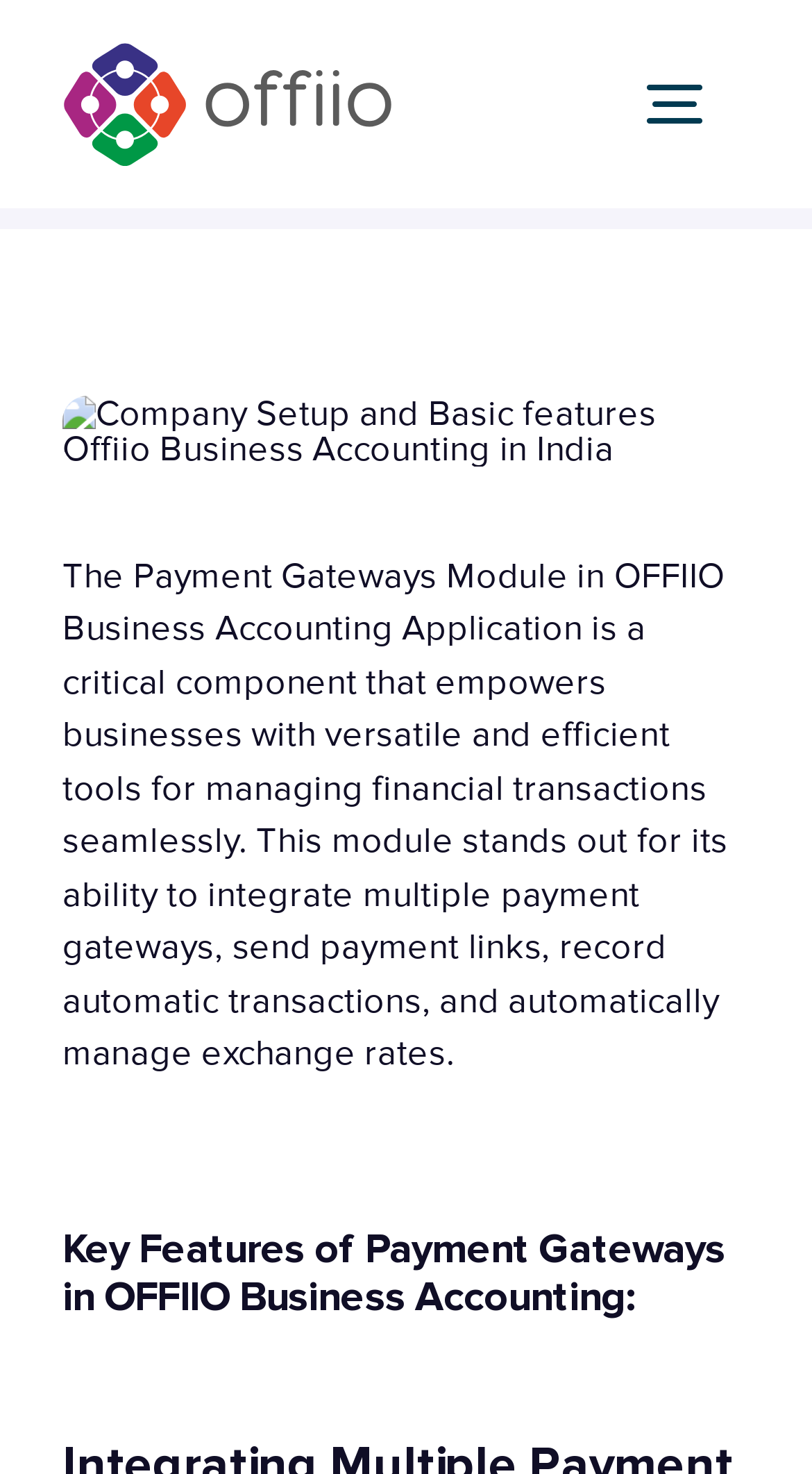Extract the bounding box coordinates for the UI element described by the text: "Toggle Navigation". The coordinates should be in the form of [left, top, right, bottom] with values between 0 and 1.

[0.739, 0.031, 0.923, 0.11]